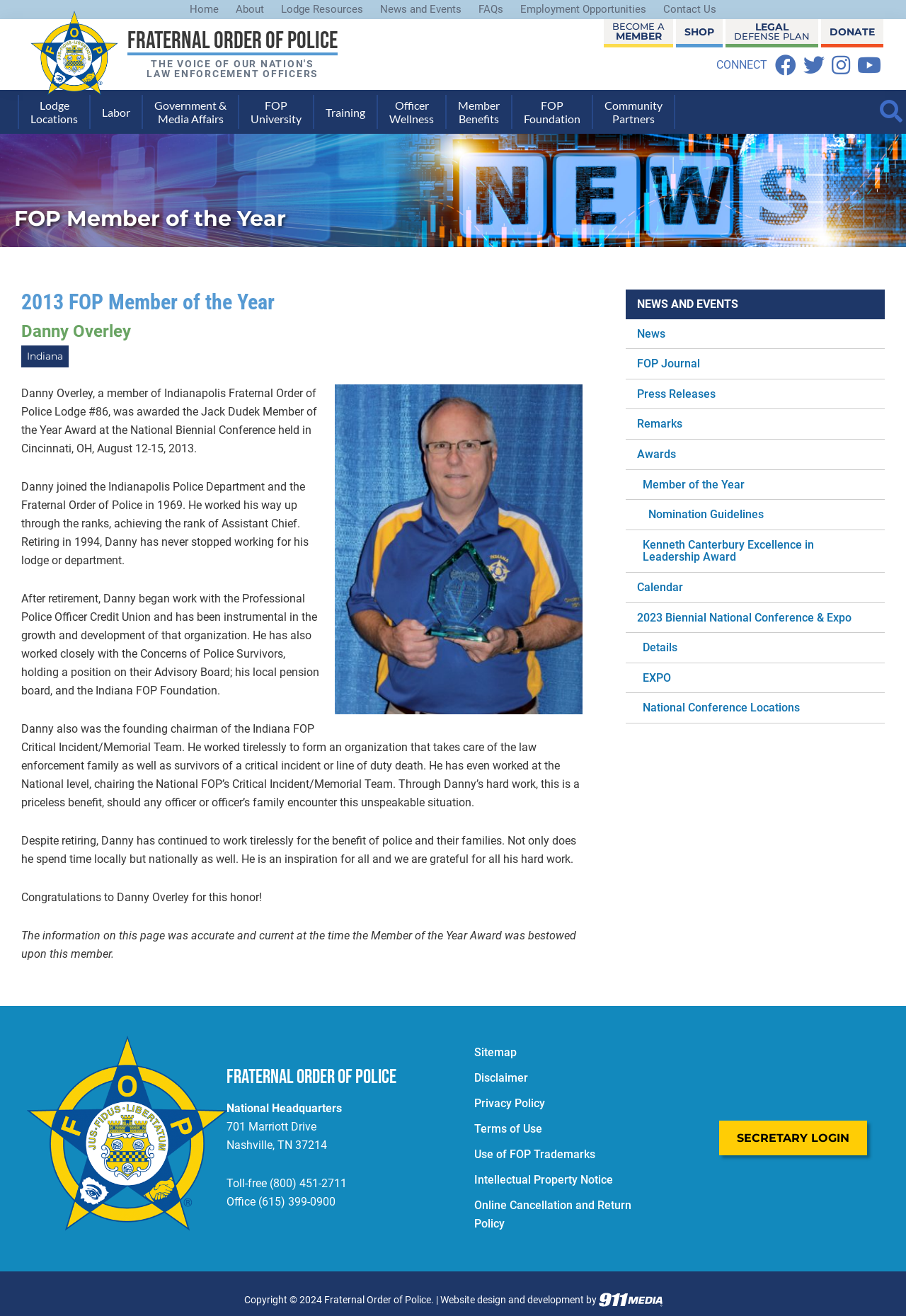Locate the bounding box coordinates of the clickable element to fulfill the following instruction: "View the 'News and Events' page". Provide the coordinates as four float numbers between 0 and 1 in the format [left, top, right, bottom].

[0.41, 0.0, 0.519, 0.015]